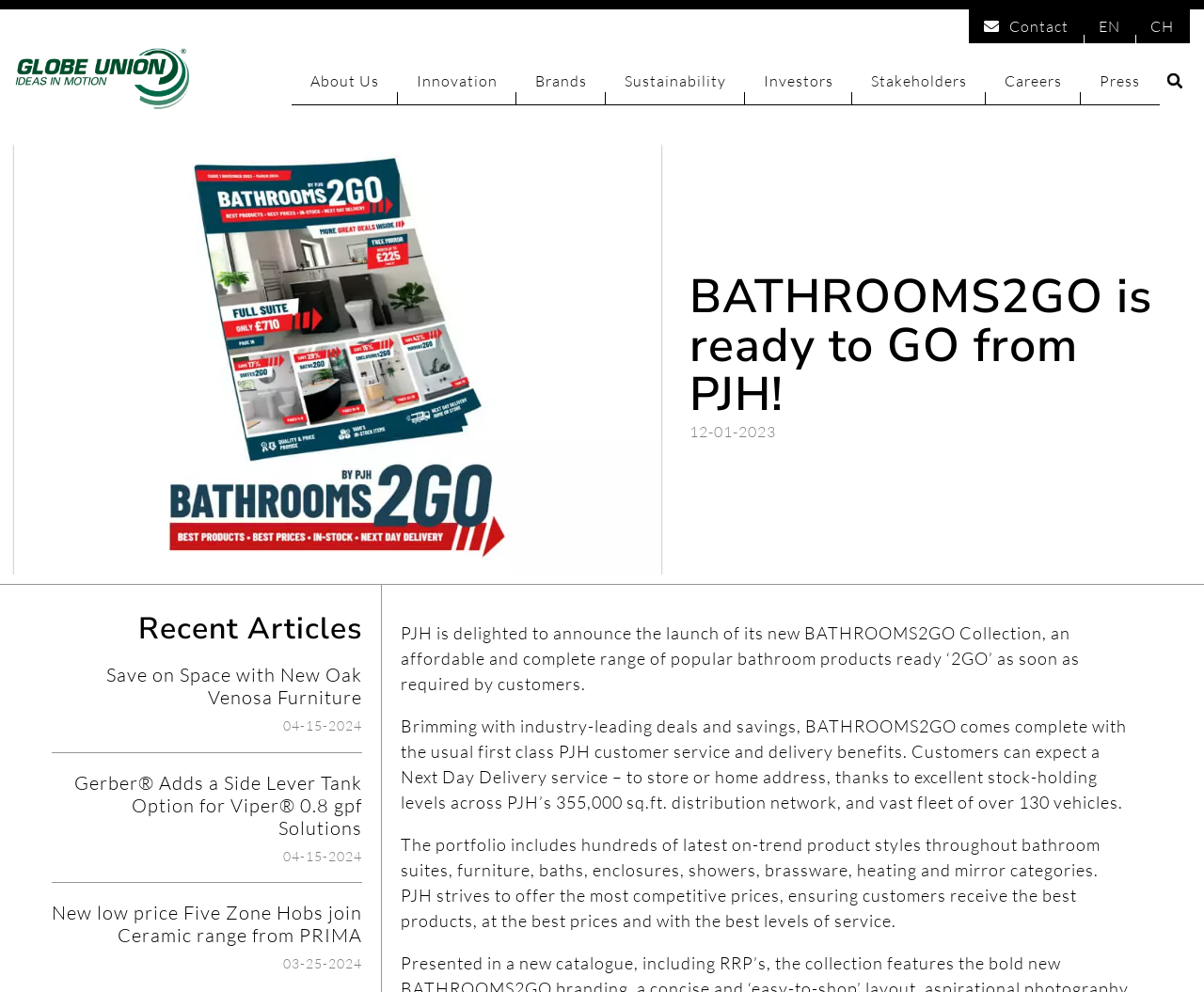Please locate and generate the primary heading on this webpage.

BATHROOMS2GO is ready to GO from PJH!